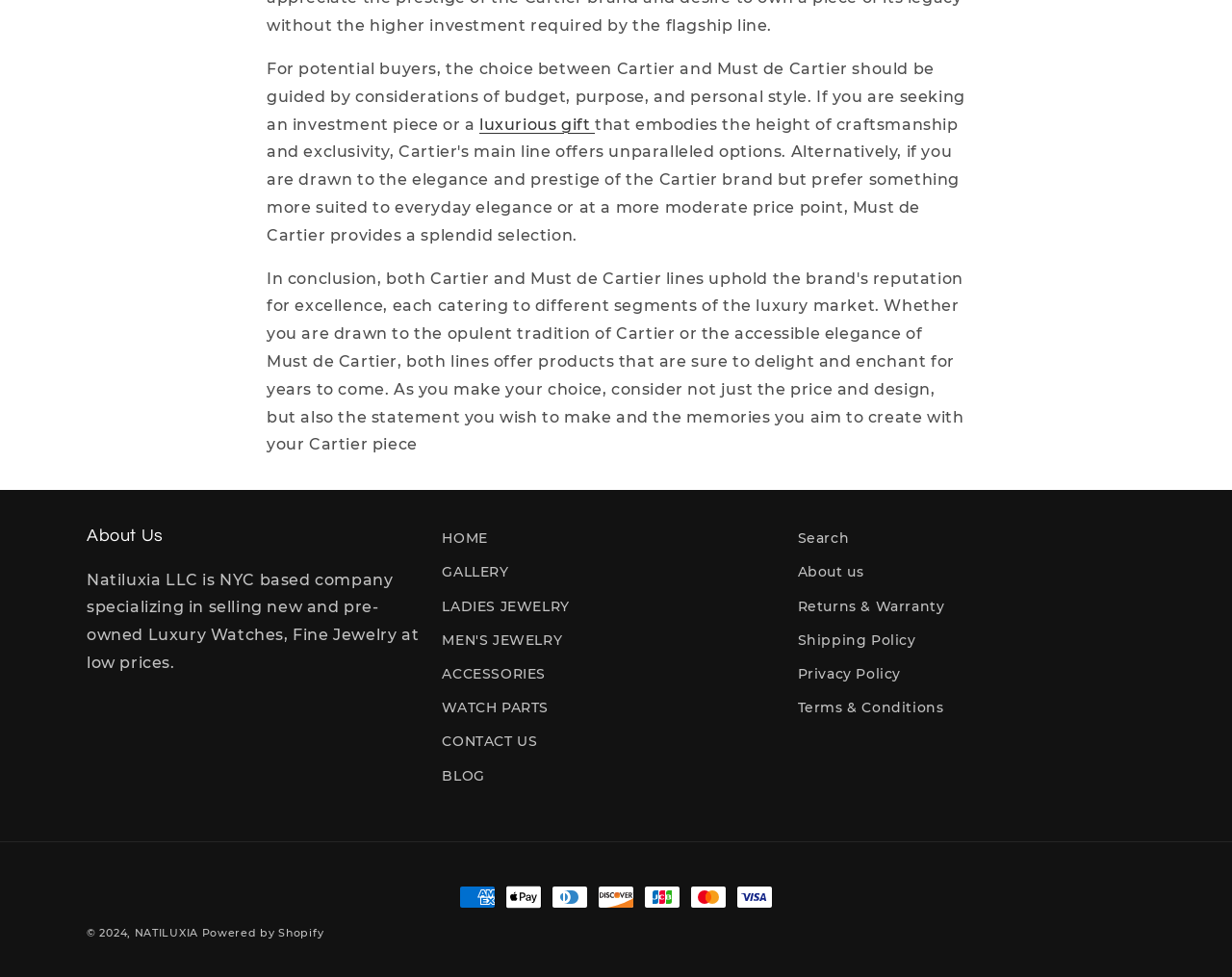Could you determine the bounding box coordinates of the clickable element to complete the instruction: "Learn more about the company"? Provide the coordinates as four float numbers between 0 and 1, i.e., [left, top, right, bottom].

[0.07, 0.537, 0.353, 0.56]